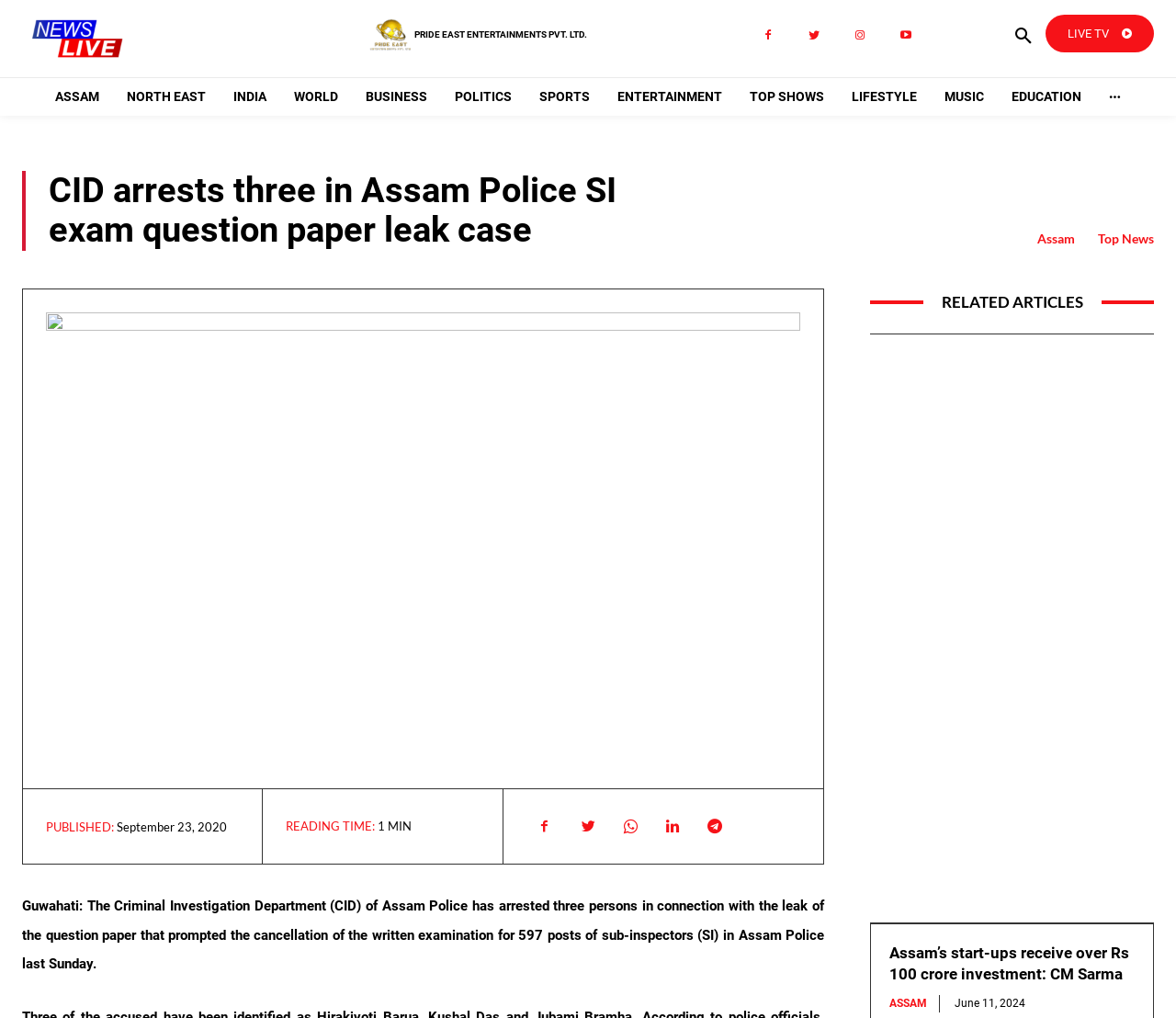What is the time required to read the article?
Look at the screenshot and give a one-word or phrase answer.

MIN